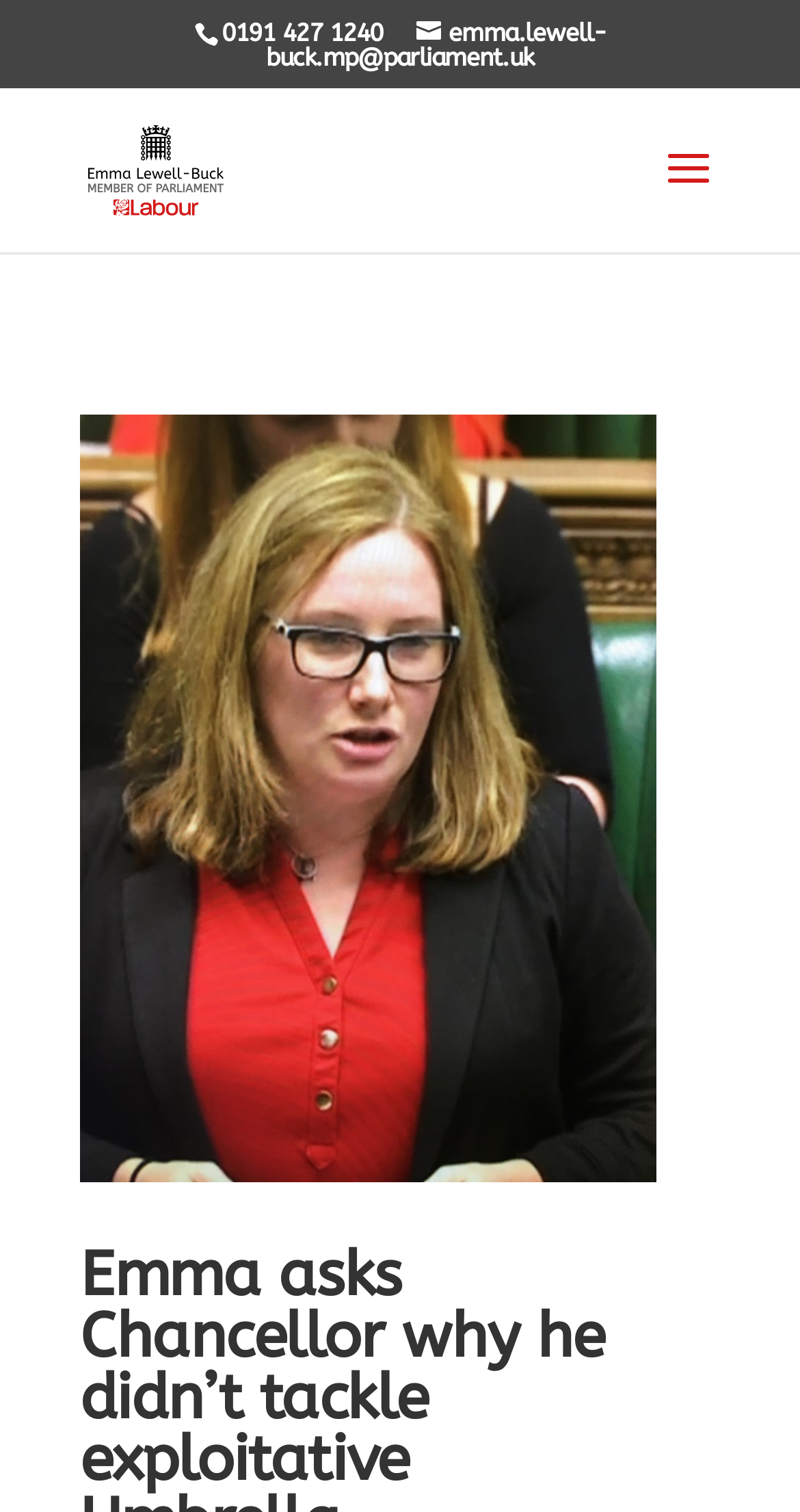Using floating point numbers between 0 and 1, provide the bounding box coordinates in the format (top-left x, top-left y, bottom-right x, bottom-right y). Locate the UI element described here: emma.lewell-buck.mp@parliament.uk

[0.333, 0.012, 0.758, 0.048]